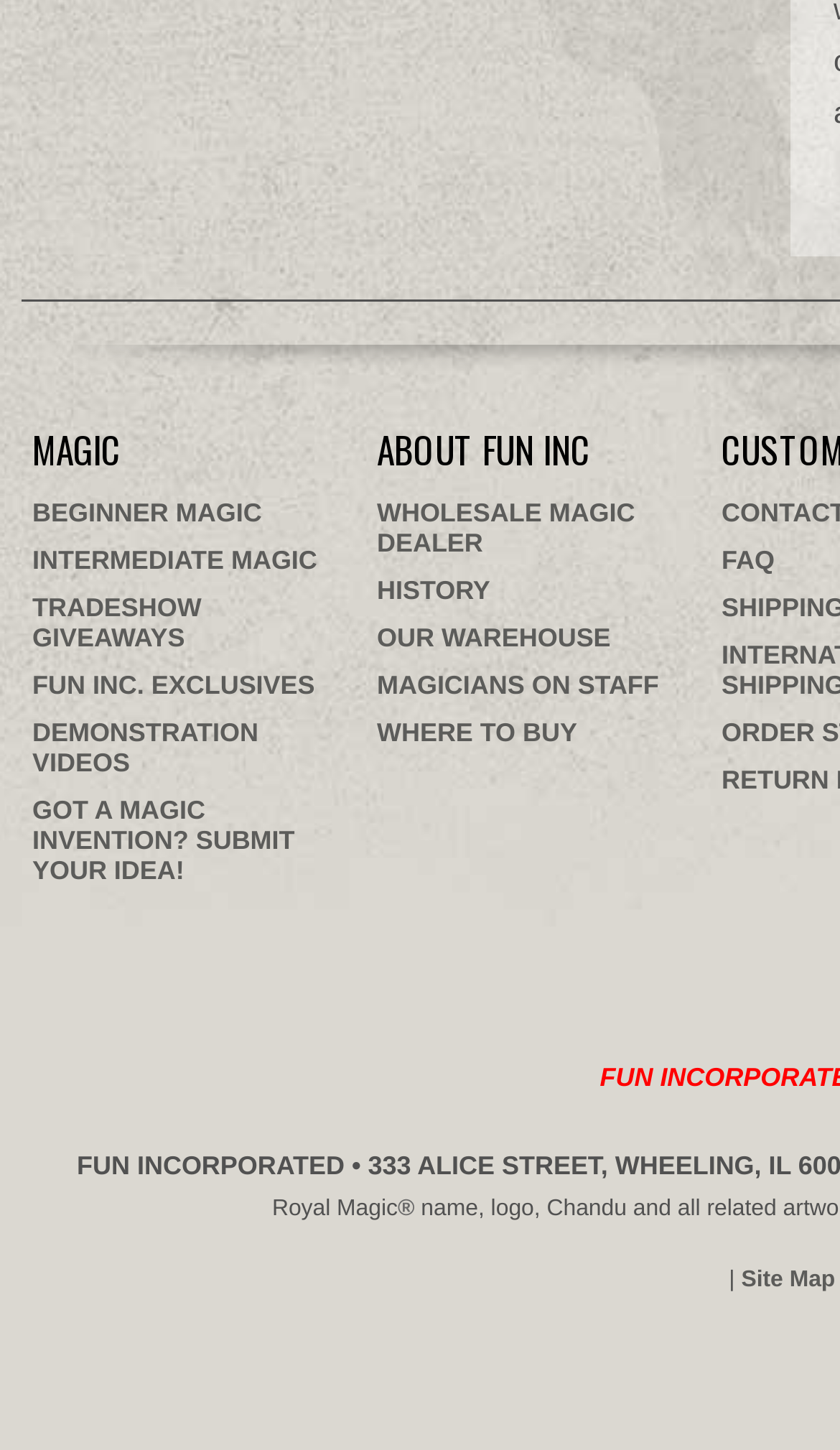What is the section below 'MAGIC' about?
Using the visual information, reply with a single word or short phrase.

Types of magic